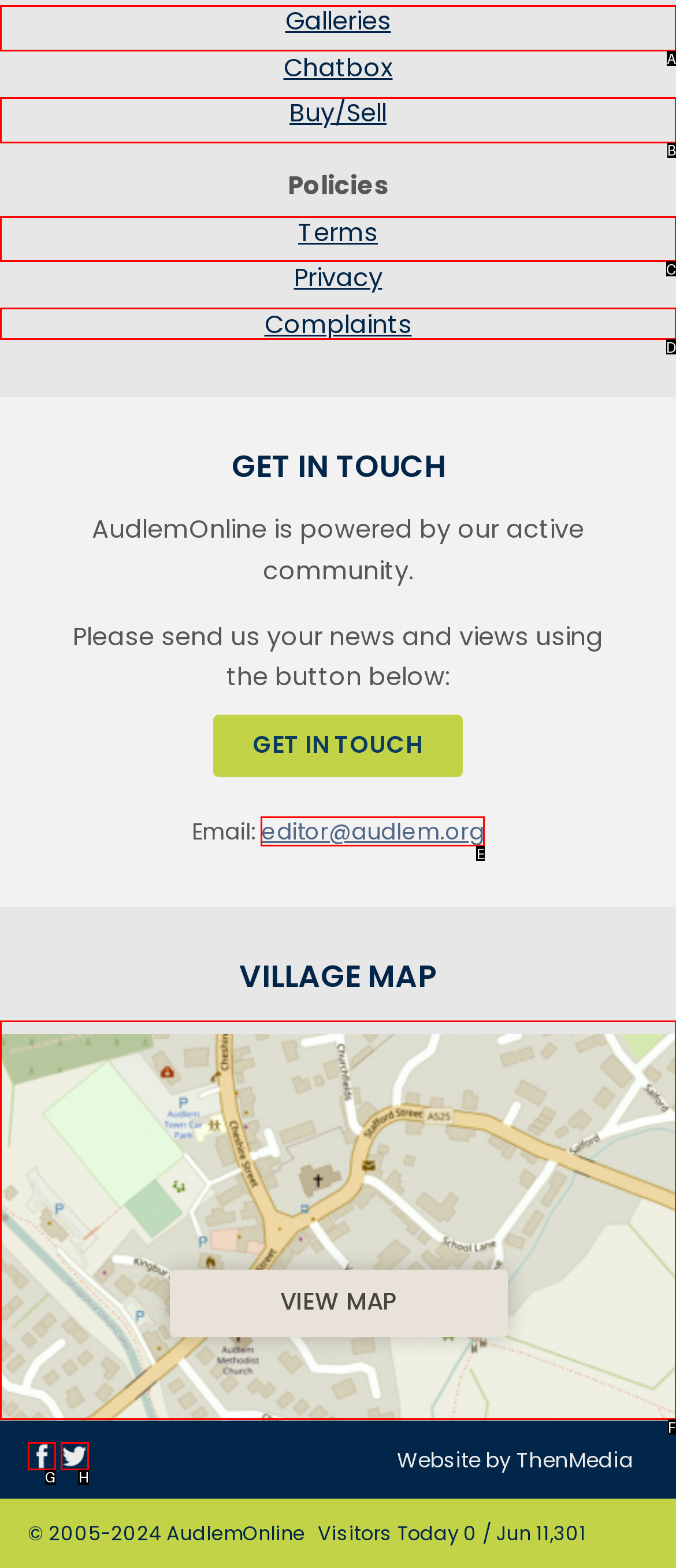Identify the letter of the UI element you need to select to accomplish the task: View terms and policies.
Respond with the option's letter from the given choices directly.

C